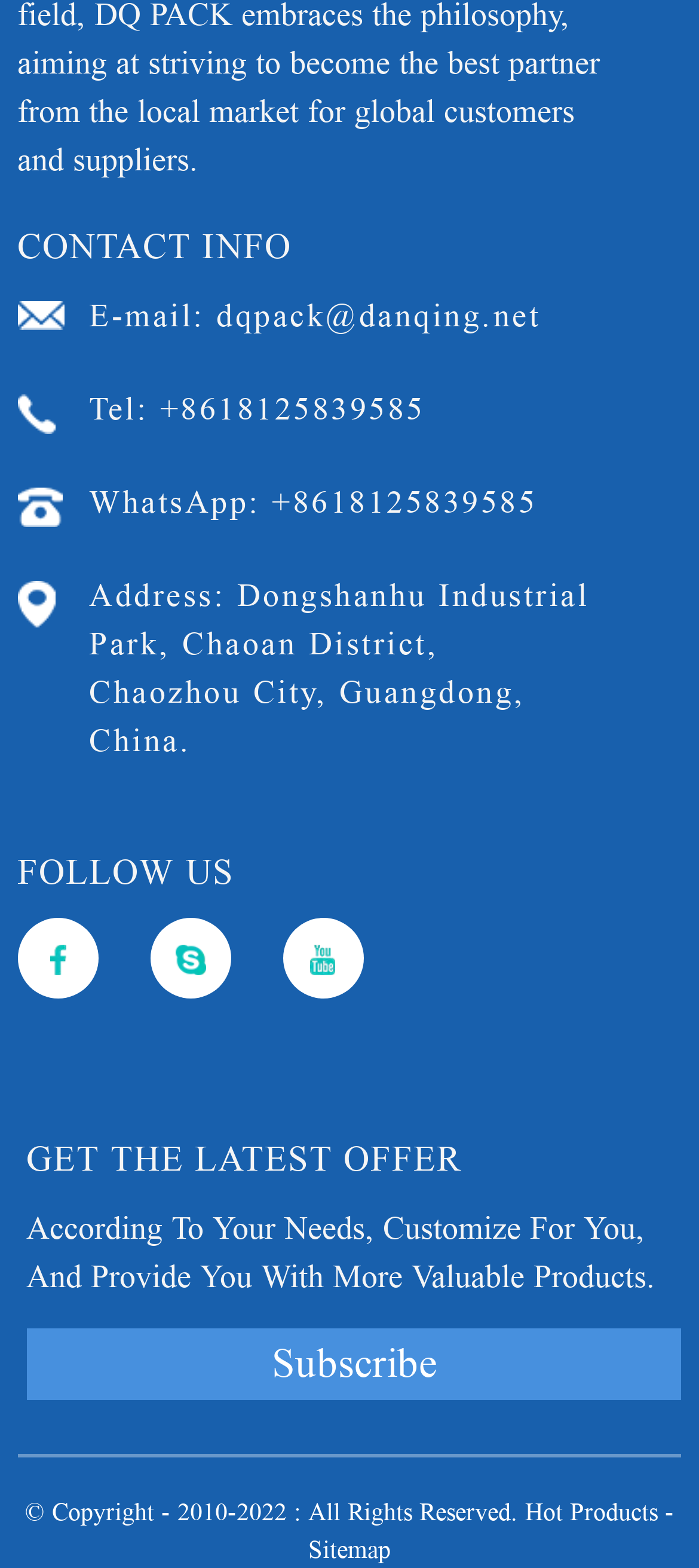Determine the bounding box coordinates of the clickable region to execute the instruction: "Visit Hot Products page". The coordinates should be four float numbers between 0 and 1, denoted as [left, top, right, bottom].

[0.751, 0.955, 0.941, 0.973]